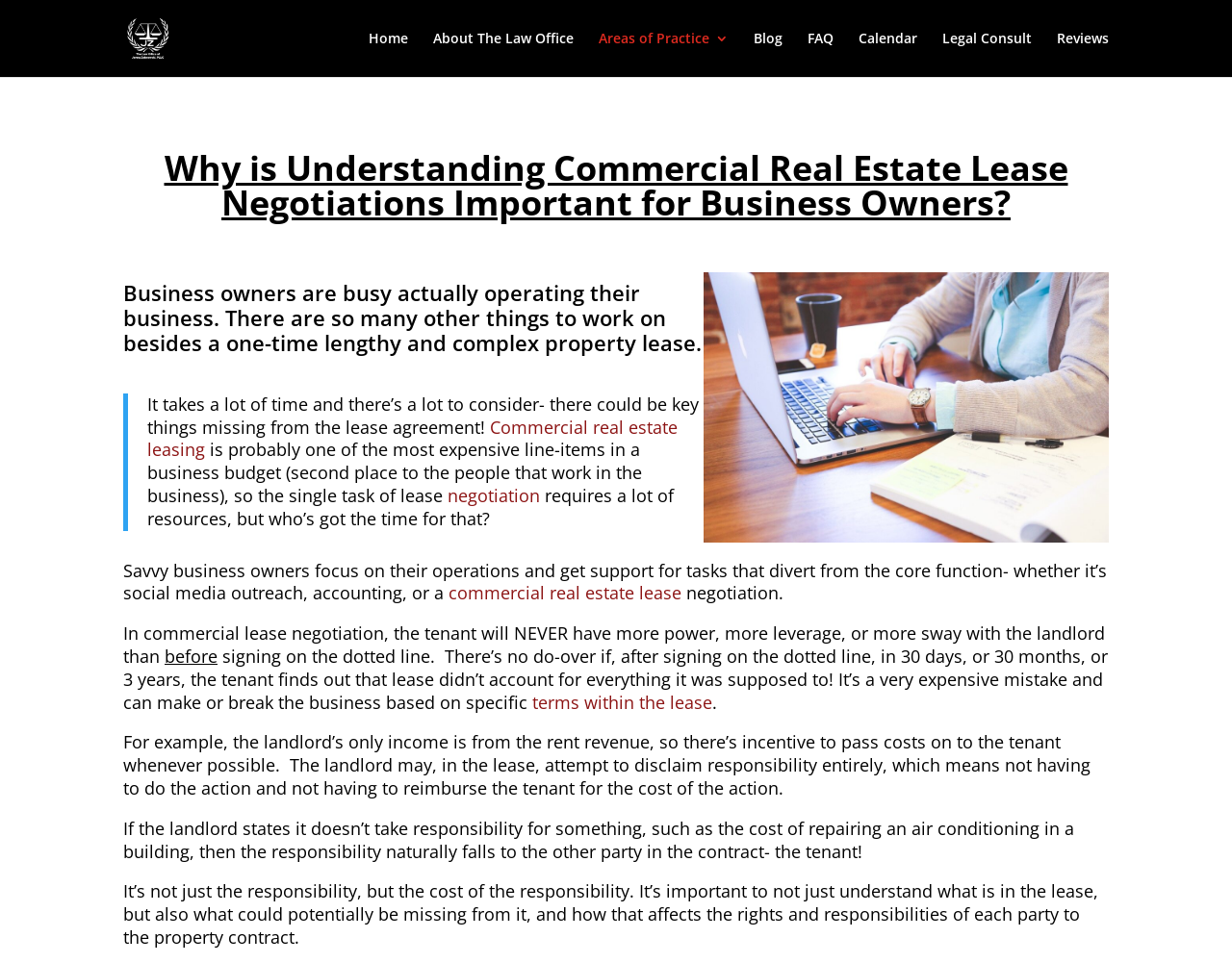Examine the image and give a thorough answer to the following question:
What is the consequence of not considering all terms in a lease agreement?

The webpage states that if a tenant finds out that the lease didn't account for everything it was supposed to, it can be an expensive mistake and can make or break the business, highlighting the importance of considering all terms in a lease agreement.